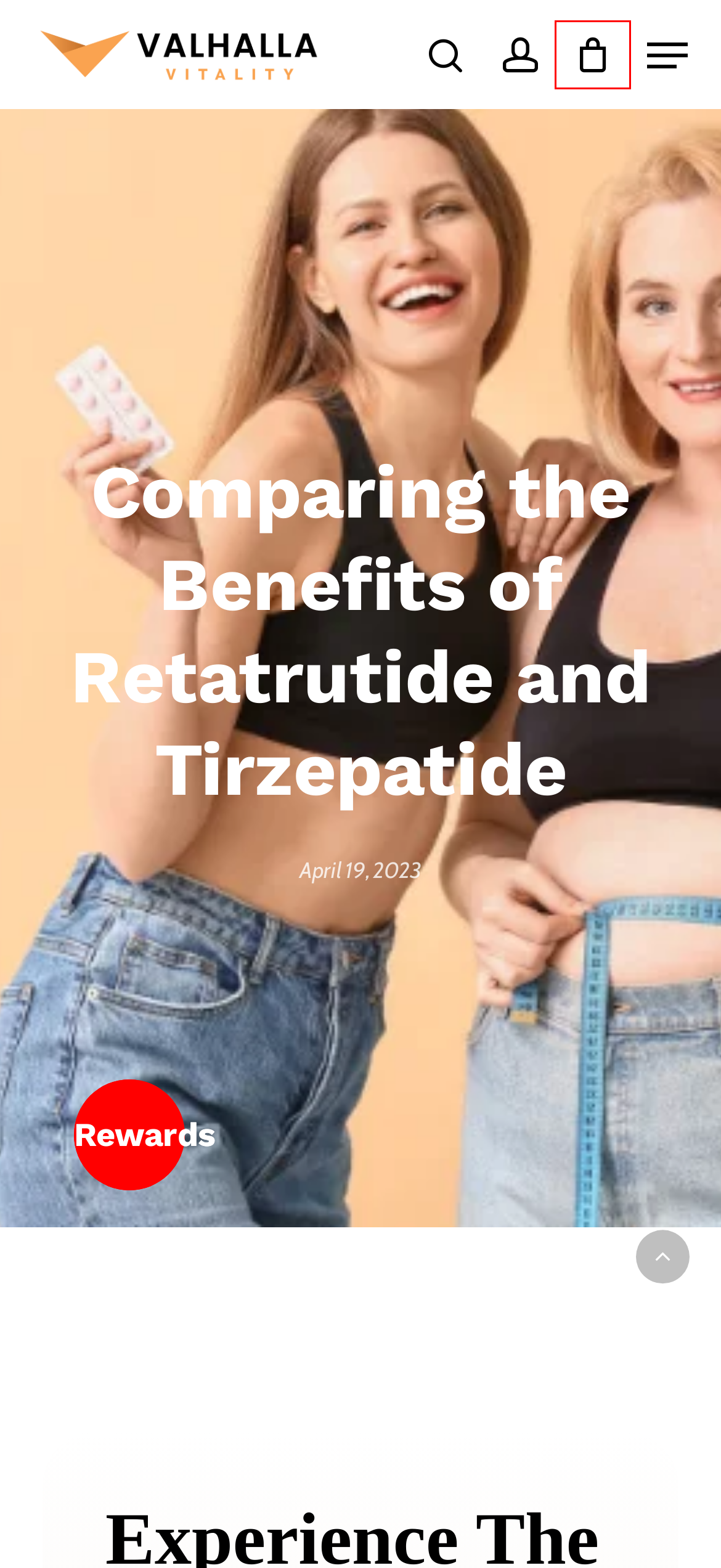You have a screenshot showing a webpage with a red bounding box highlighting an element. Choose the webpage description that best fits the new webpage after clicking the highlighted element. The descriptions are:
A. Contact Us - Valhalla Vitality: Wellness Center Queens, NY
B. Cart - Valhalla Vitality
C. Understanding Retatrutide: Structure, Clinical Trials, and Mechanism of Action
D. Oral Testosterone Therapy and Its Effects on Male Fertility - Valhalla Vitality
E. Privacy Policy: Wellness Center Queens, NY: Valhalla Vitality
F. Retatrutide Price: How to Easily Buy Retatrutide Online
G. My account - Valhalla Vitality
H. Valhalla Vitality - Integrative Health And Wellness Platform

B